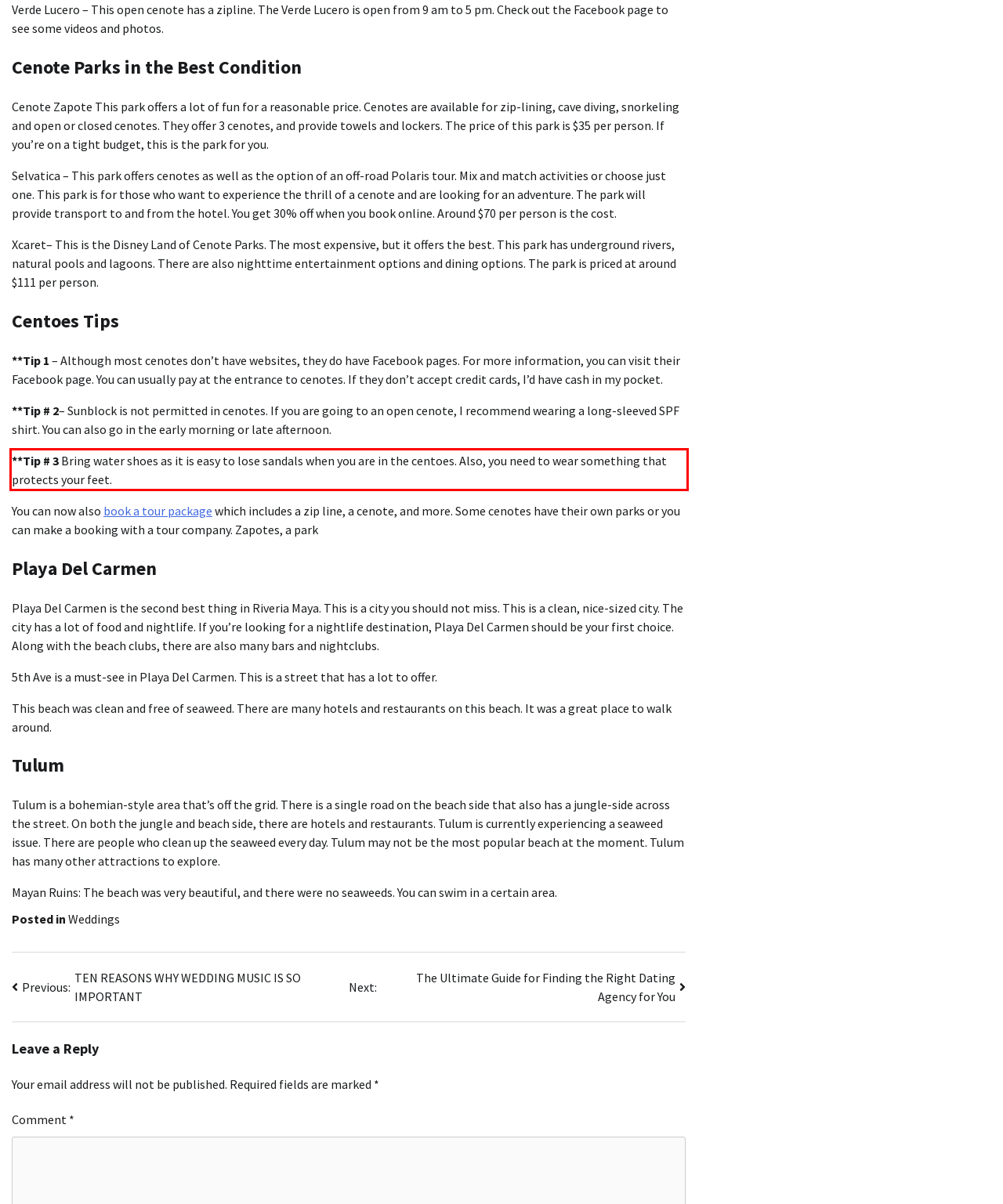From the screenshot of the webpage, locate the red bounding box and extract the text contained within that area.

**Tip # 3 Bring water shoes as it is easy to lose sandals when you are in the centoes. Also, you need to wear something that protects your feet.